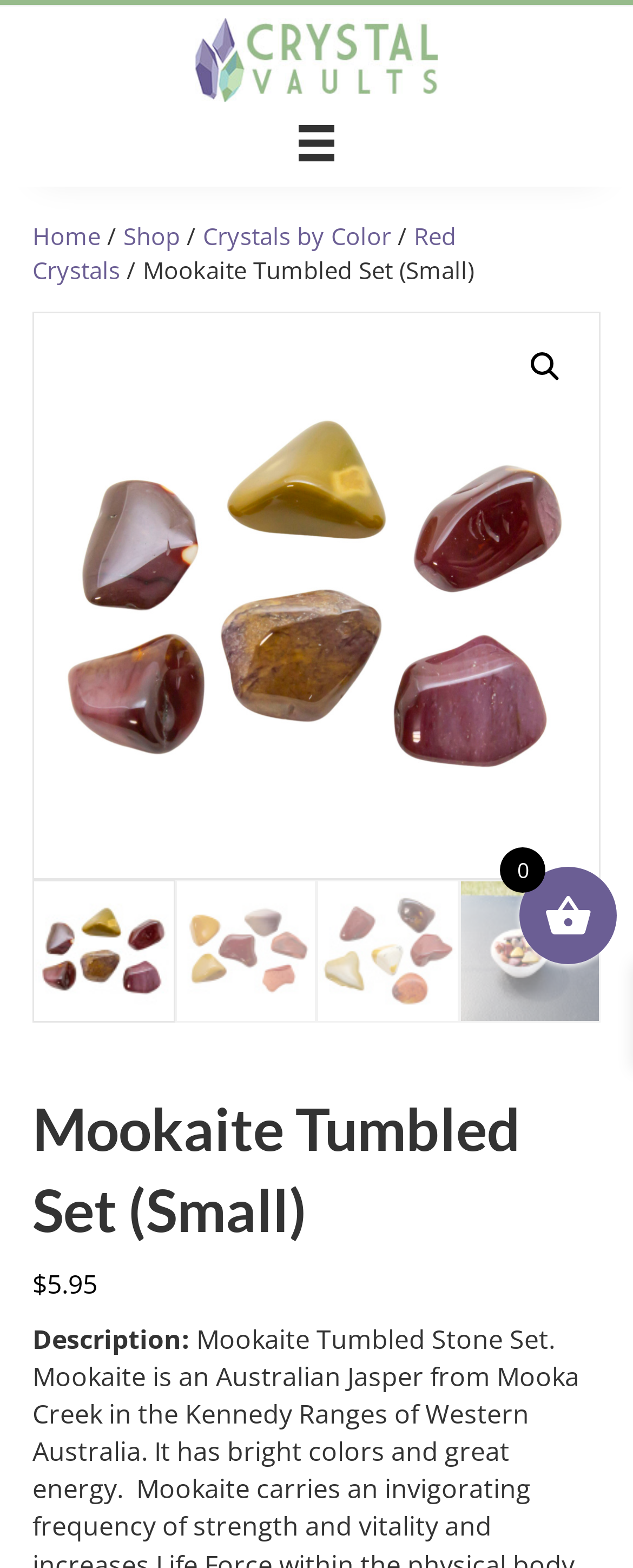Can you extract the headline from the webpage for me?

Mookaite Tumbled Set (Small)